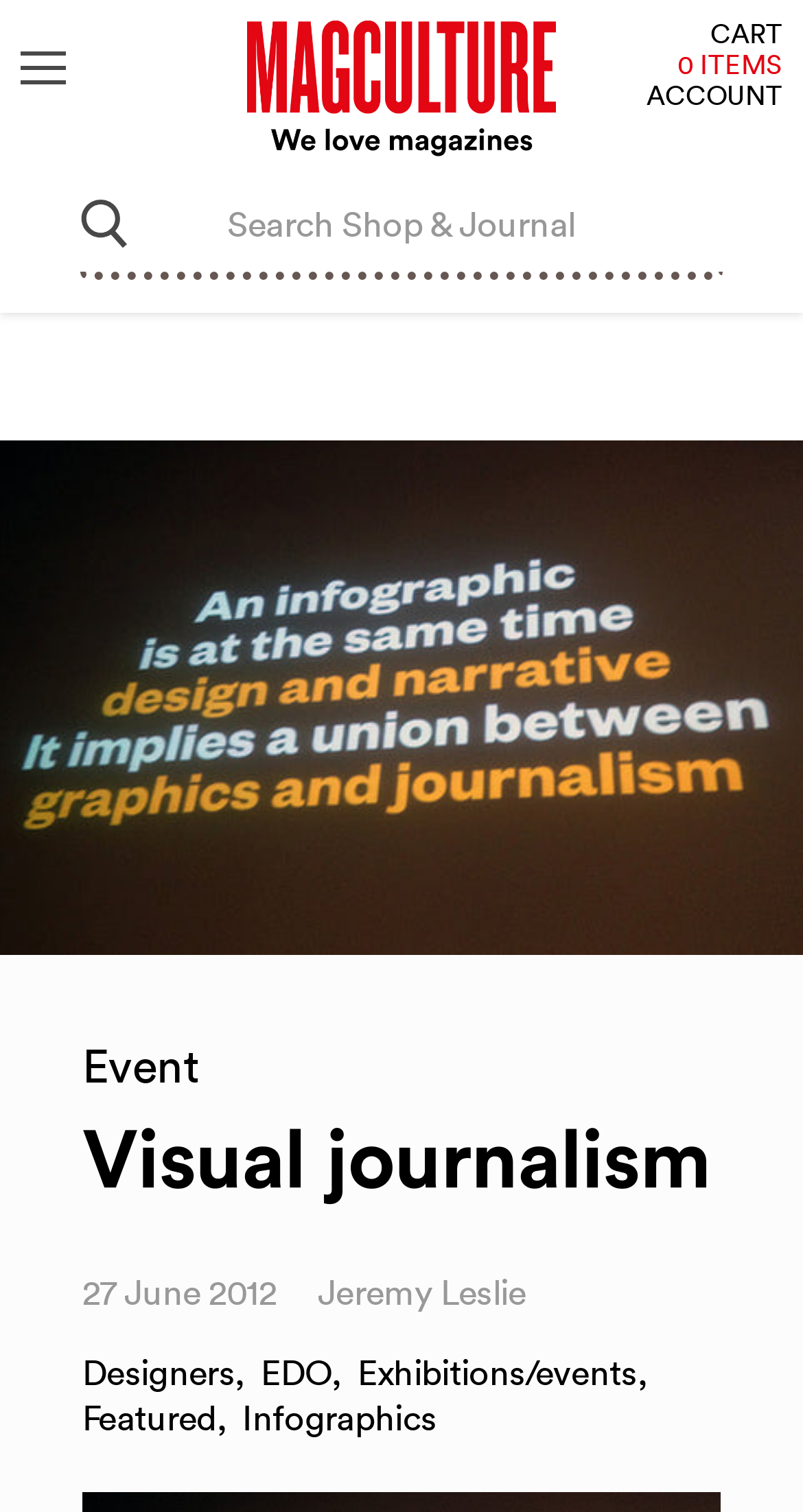What is the topic of the event mentioned on the webpage?
Please respond to the question thoroughly and include all relevant details.

I found the answer by examining the text 'Visual journalism' which is a heading on the webpage, and it is also mentioned as the topic of the event on June 27, 2012.